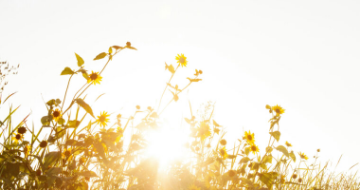Give a detailed account of the visual elements in the image.

The image captures a serene and uplifting moment in nature, featuring a sunlit scene filled with vibrant wildflowers standing tall against a bright, glowing backdrop. Sunlight streams through the petals, illuminating the flowers and creating a warm, inviting atmosphere. The golden rays of the sun add a soft, ethereal quality to the composition, emphasizing the beauty and tranquility of the natural world. This imagery evokes a sense of peace and reflection, perfectly complementing the accompanying poem titled "As Long As You Still Wake Up At Five," which suggests themes of awakening, appreciation, and the simple joys found in everyday life.